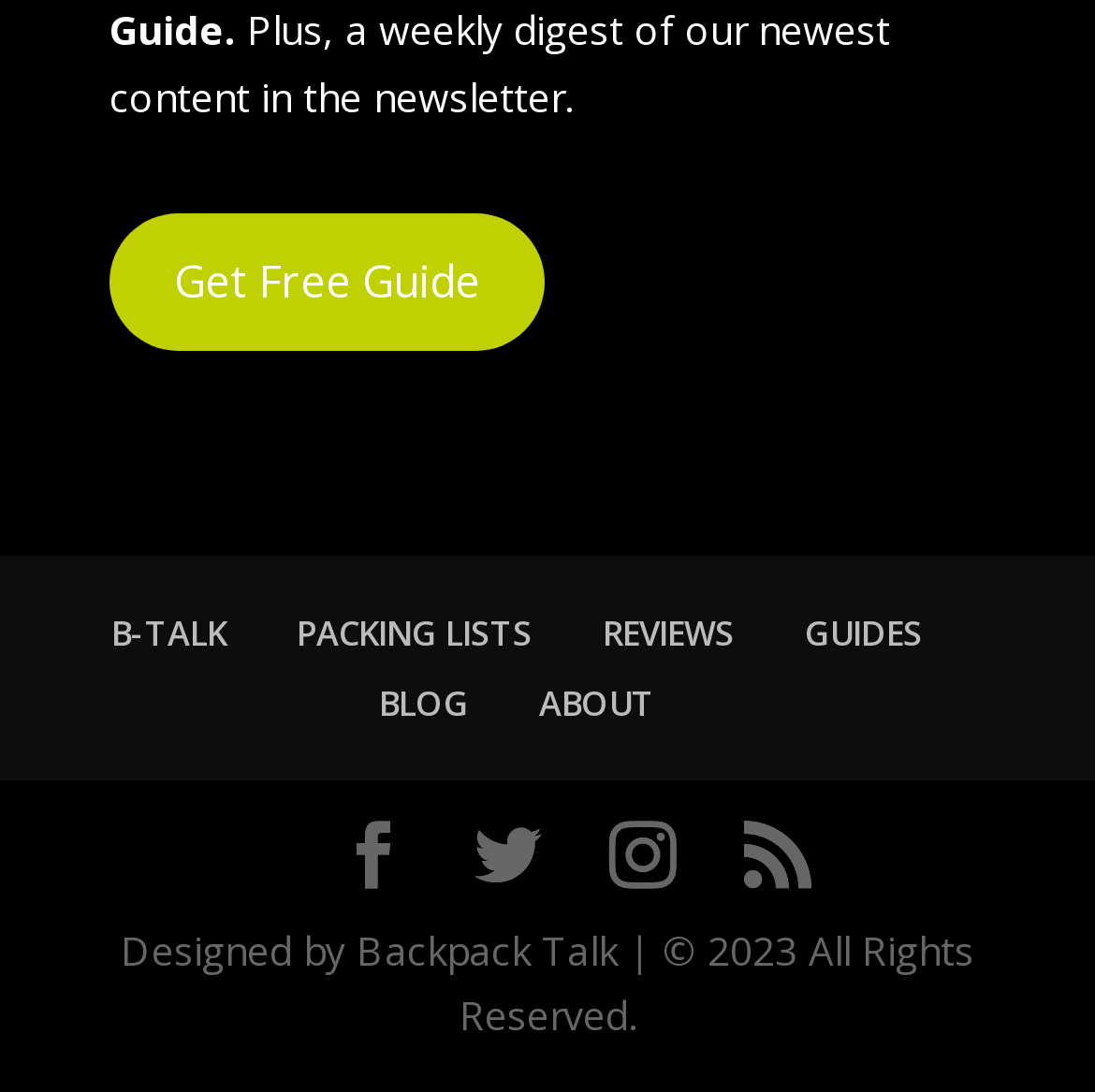What is the name of the newsletter?
Please provide a full and detailed response to the question.

The static text element at the top of the page mentions 'Plus, a weekly digest of our newest content in the newsletter.' Therefore, the name of the newsletter is 'Plus'.